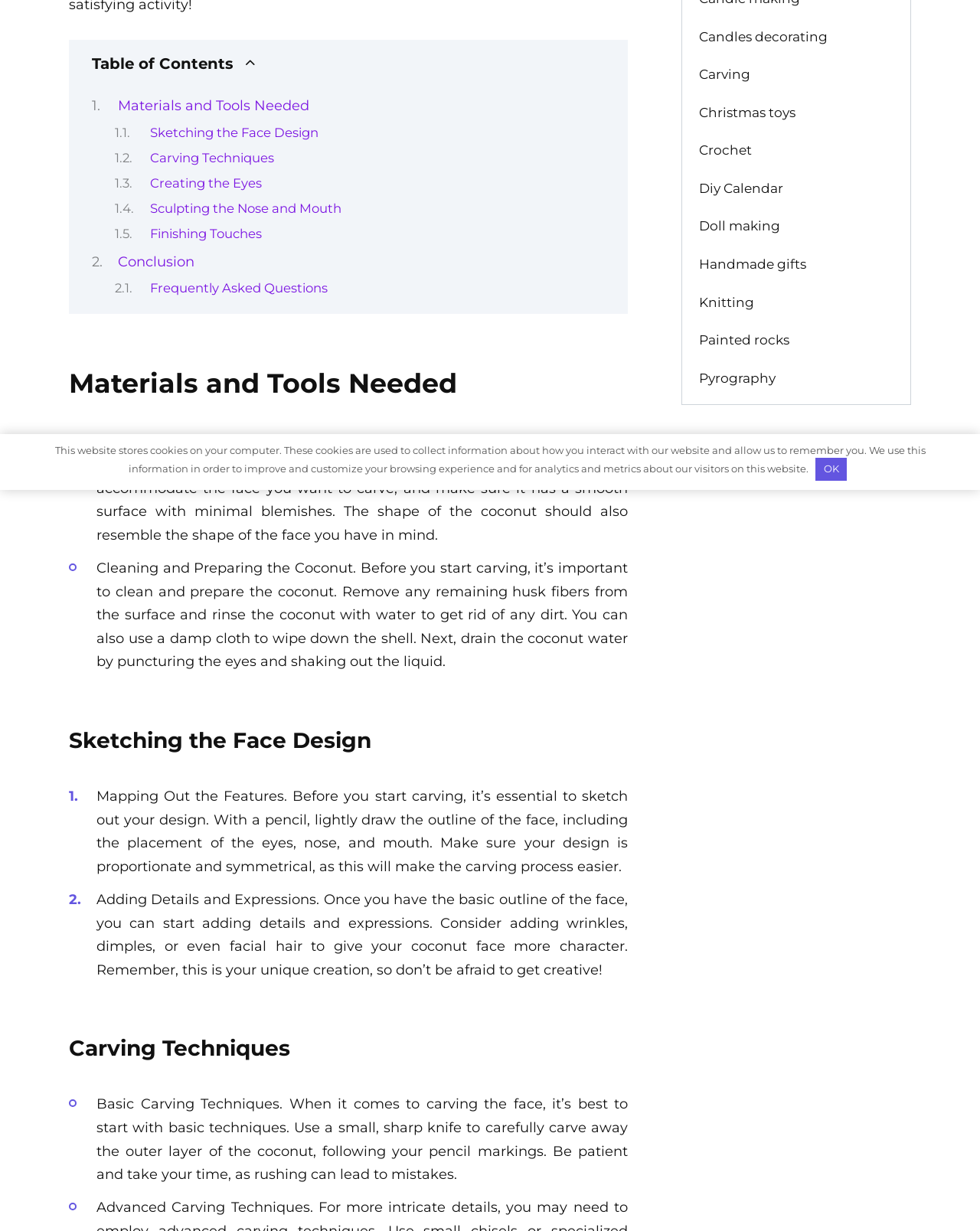Using the webpage screenshot, locate the HTML element that fits the following description and provide its bounding box: "Materials and Tools Needed".

[0.12, 0.079, 0.315, 0.093]